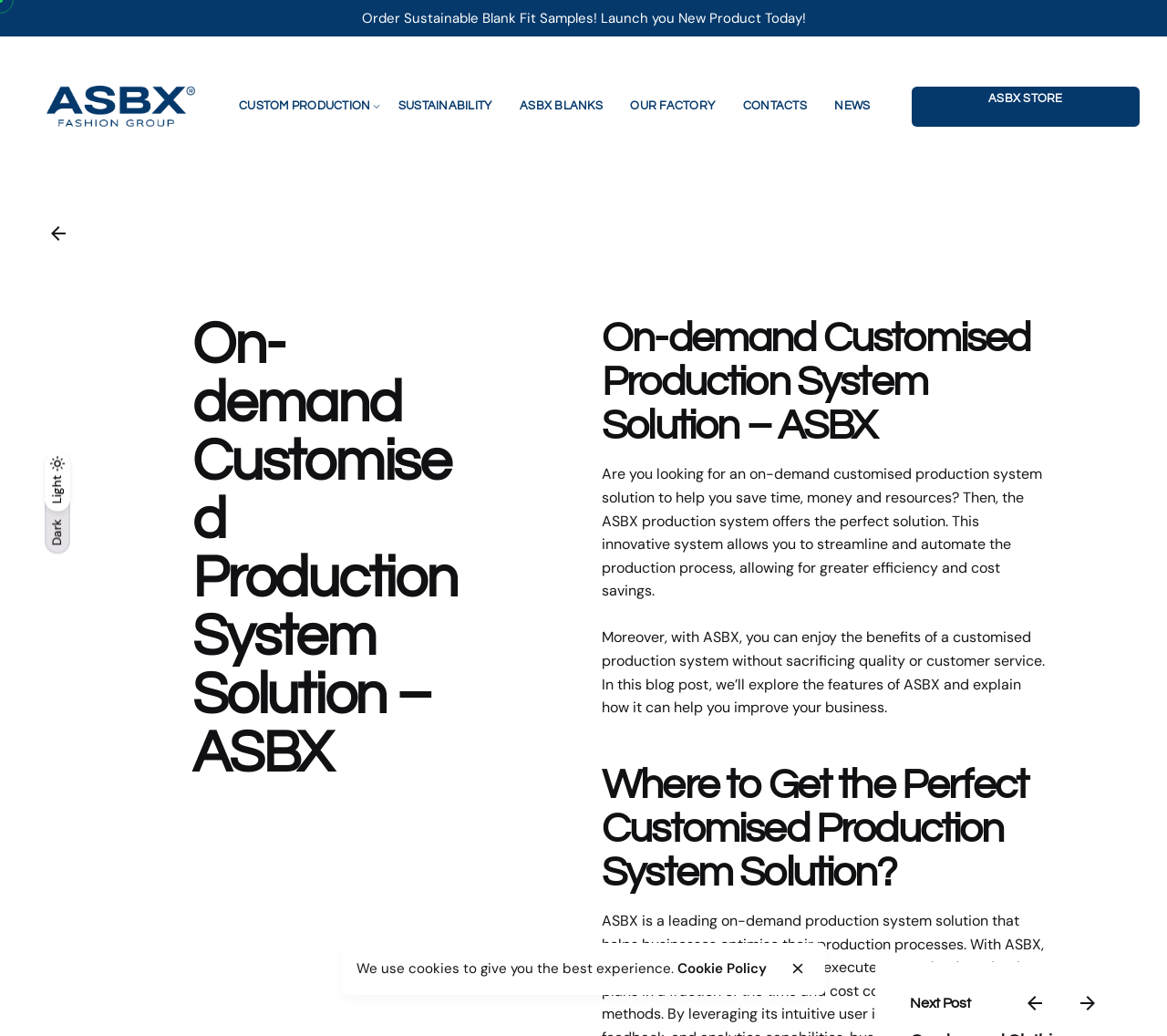What is the focus of ASBX's sustainability efforts?
Kindly offer a comprehensive and detailed response to the question.

Although the webpage does not provide explicit information on ASBX's sustainability efforts, the mention of 'SUSTAINABILITY' as a separate link suggests that ASBX is committed to environmental sustainability, which is a key aspect of its business operations.